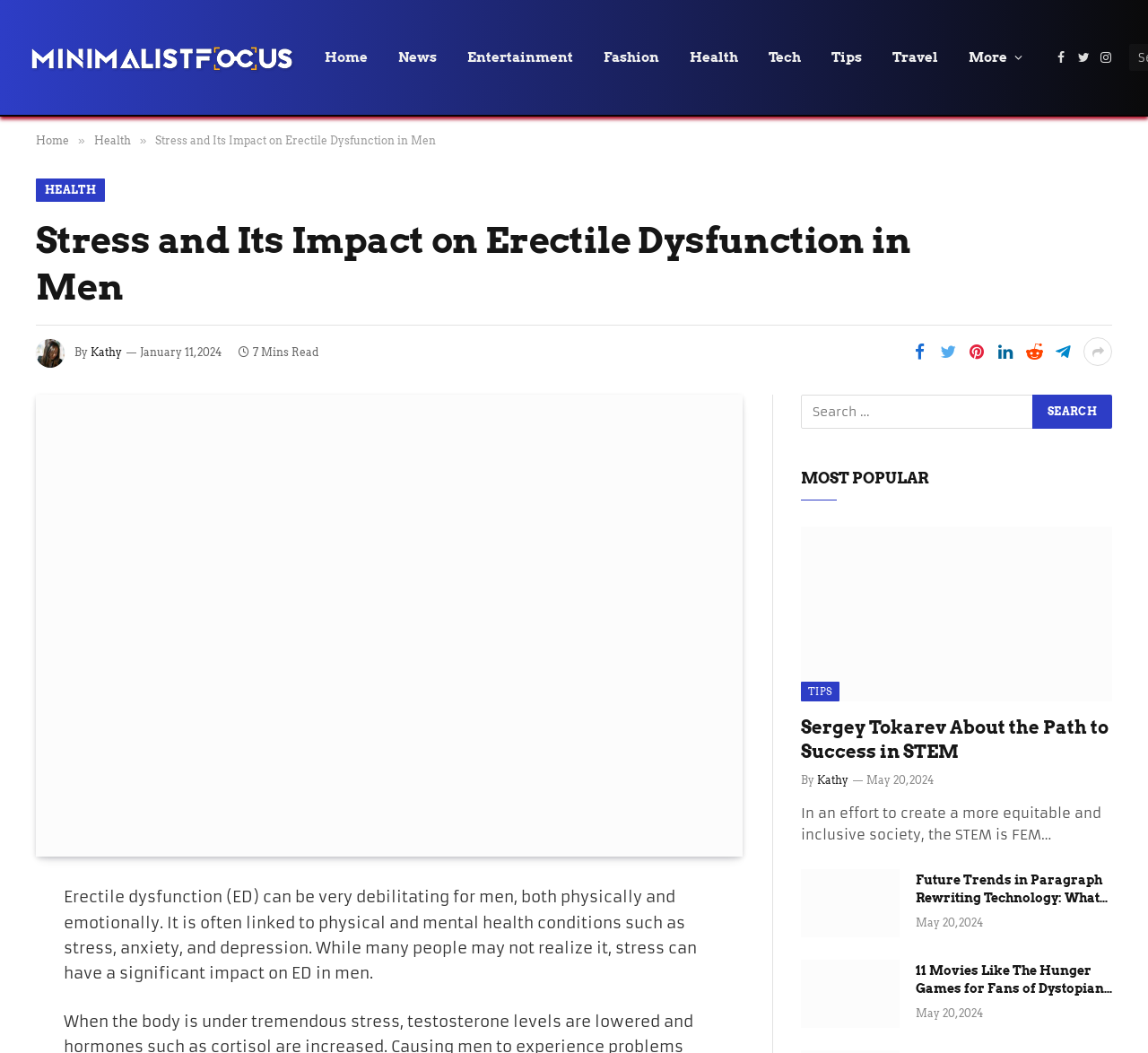What is the date of the article?
Please elaborate on the answer to the question with detailed information.

The date of the article can be found by looking at the time section, which is located below the author's name. The text 'January 11, 2024' indicates that the article was published on this date.